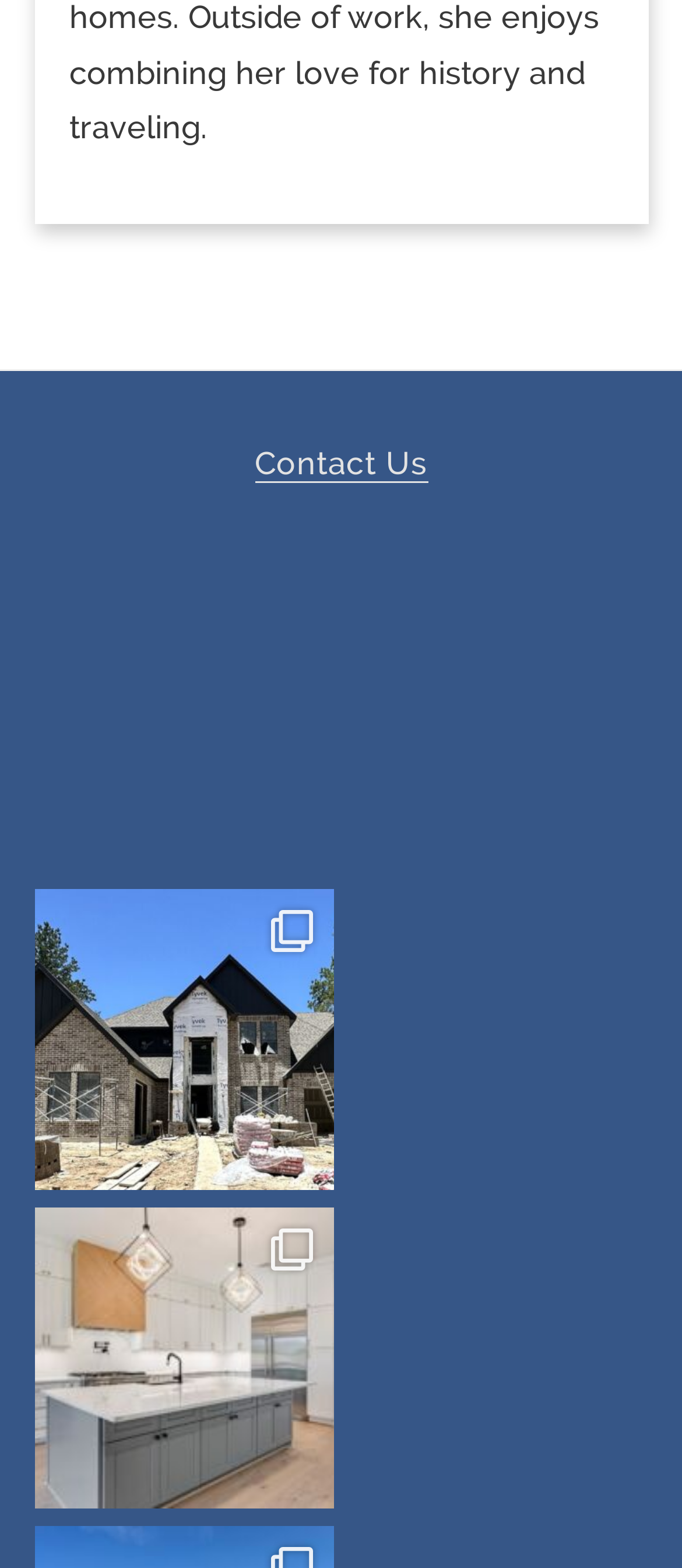Identify the bounding box of the HTML element described as: "Contact Us".

[0.373, 0.283, 0.627, 0.308]